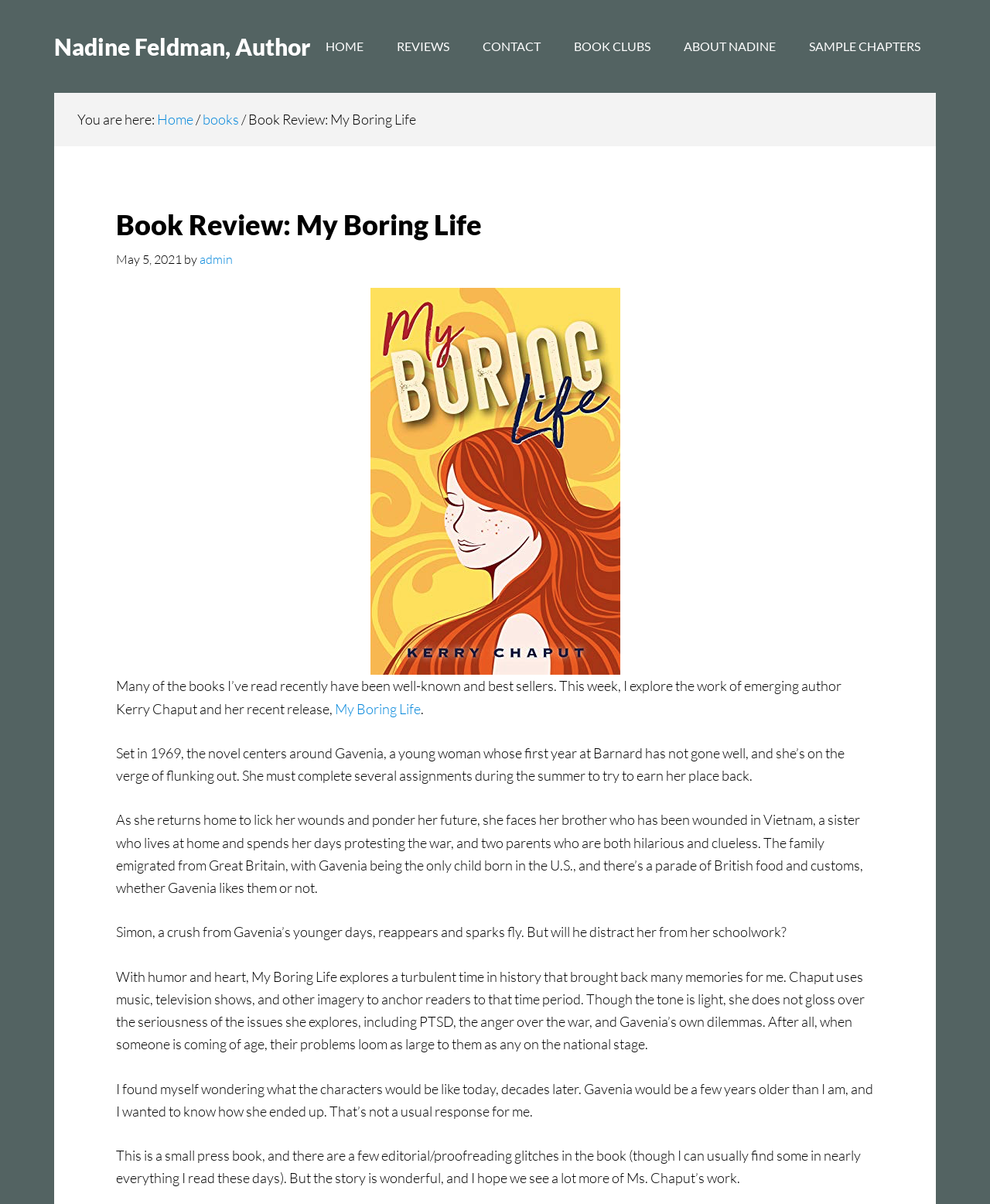Please answer the following question using a single word or phrase: 
What is the name of the website's author?

Nadine Feldman